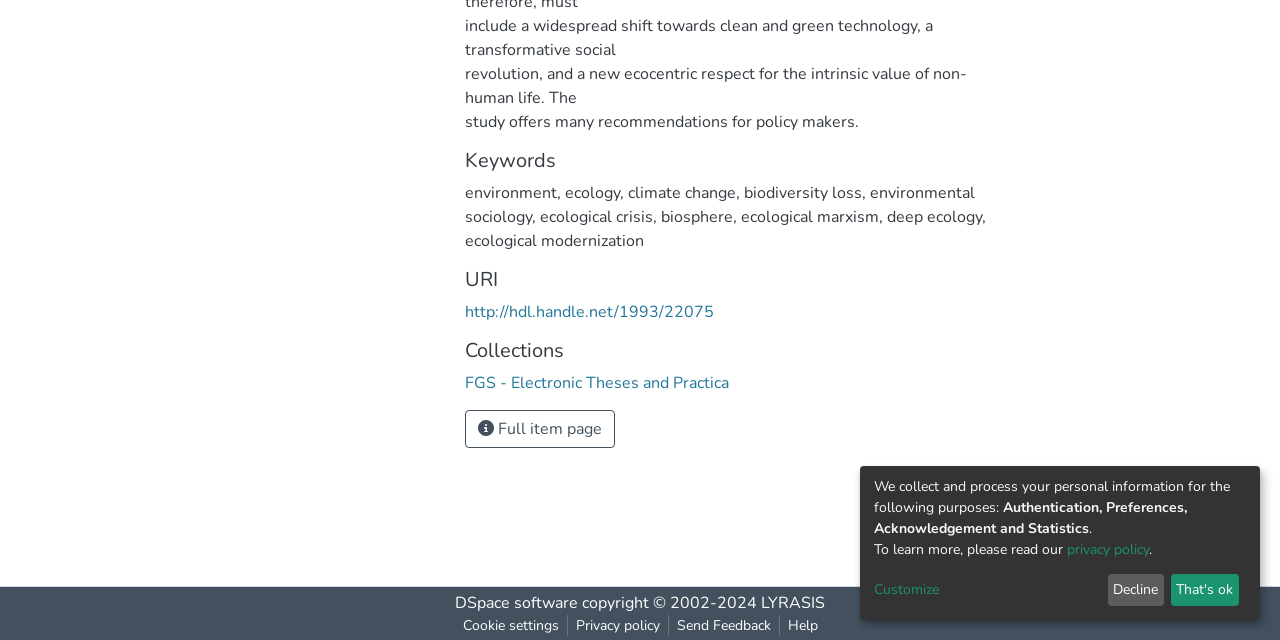Identify the bounding box of the UI element that matches this description: "Help".

[0.609, 0.961, 0.645, 0.994]